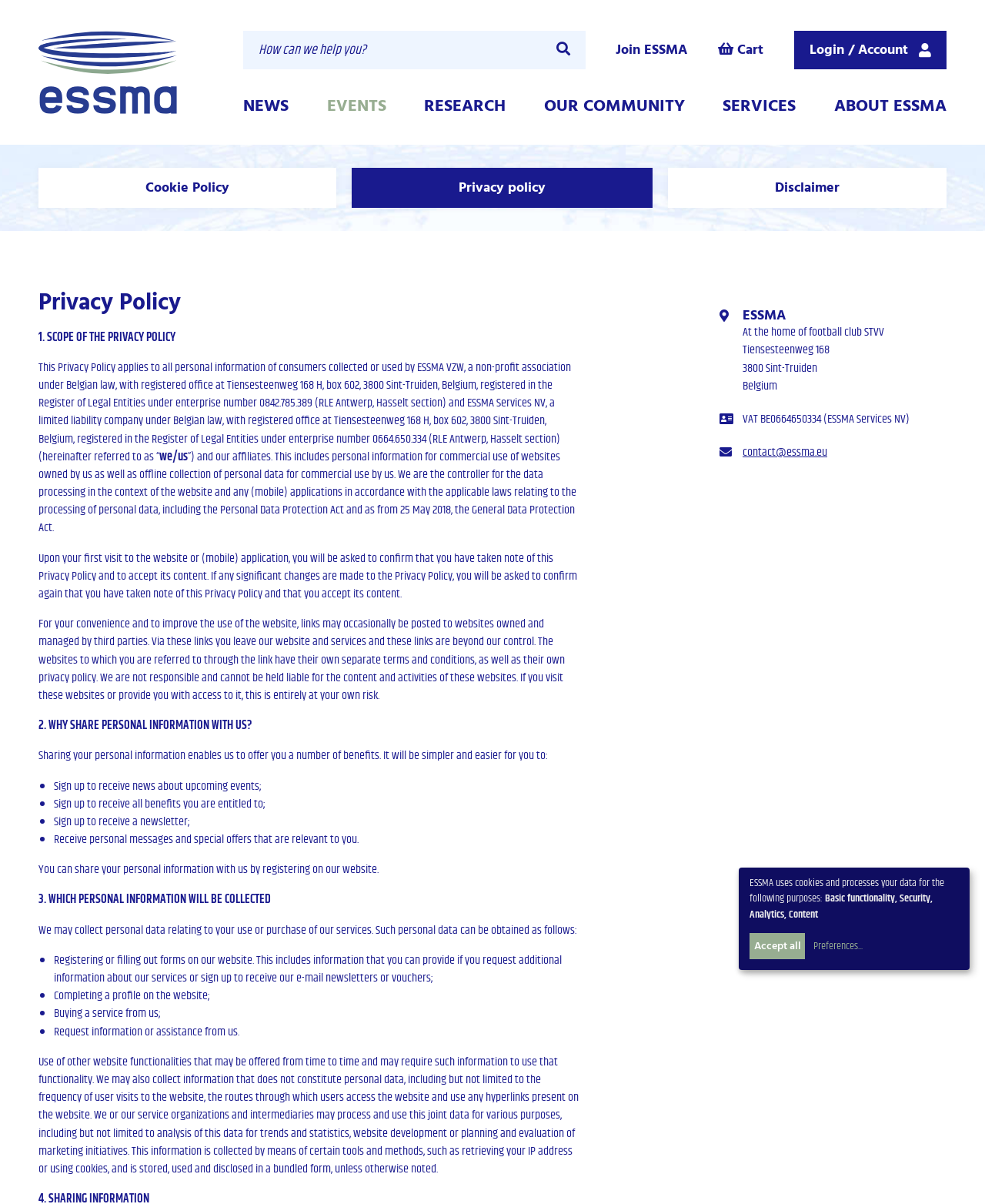Determine the bounding box coordinates for the area that needs to be clicked to fulfill this task: "Search for something". The coordinates must be given as four float numbers between 0 and 1, i.e., [left, top, right, bottom].

[0.247, 0.026, 0.549, 0.058]